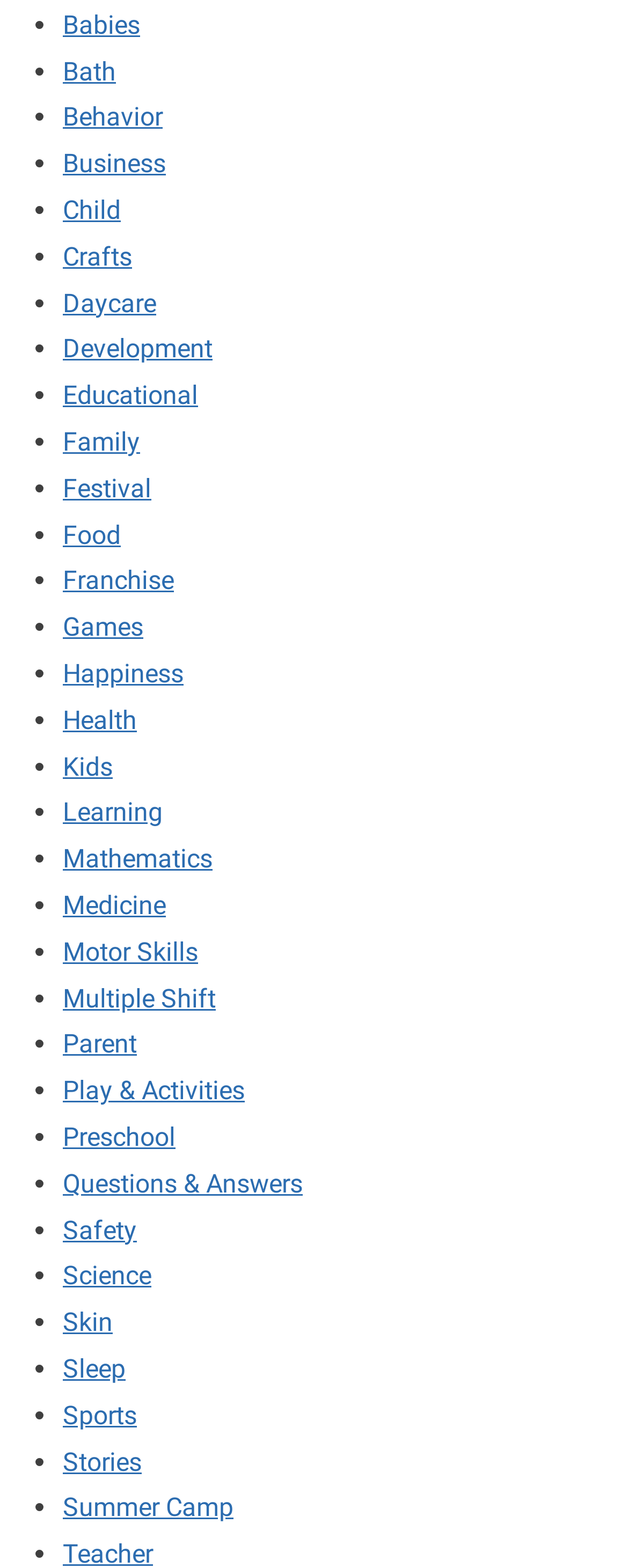Please identify the bounding box coordinates of the element's region that needs to be clicked to fulfill the following instruction: "Learn about Child Development". The bounding box coordinates should consist of four float numbers between 0 and 1, i.e., [left, top, right, bottom].

[0.1, 0.213, 0.338, 0.232]